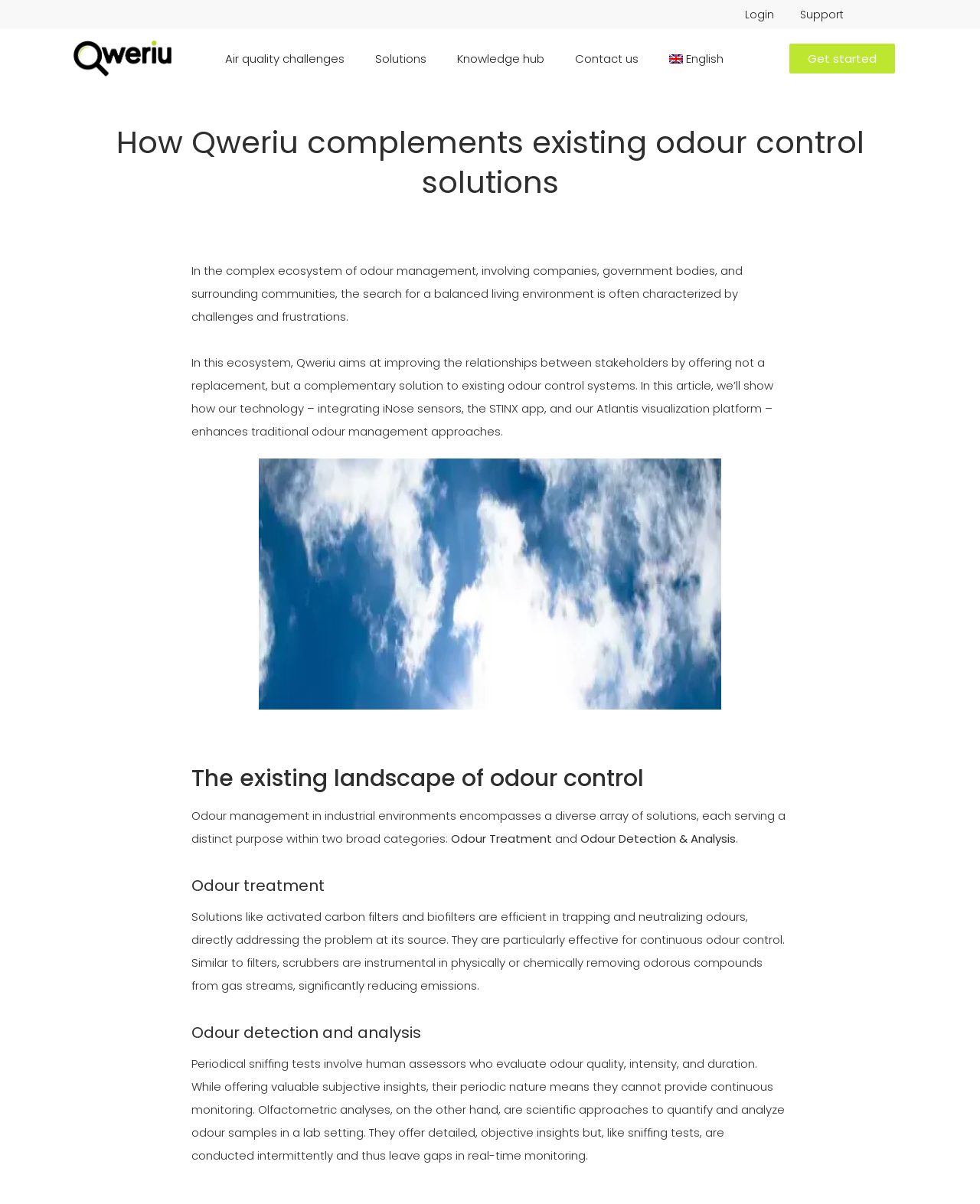Highlight the bounding box coordinates of the region I should click on to meet the following instruction: "Learn about Odour detection and analysis".

[0.195, 0.847, 0.805, 0.868]